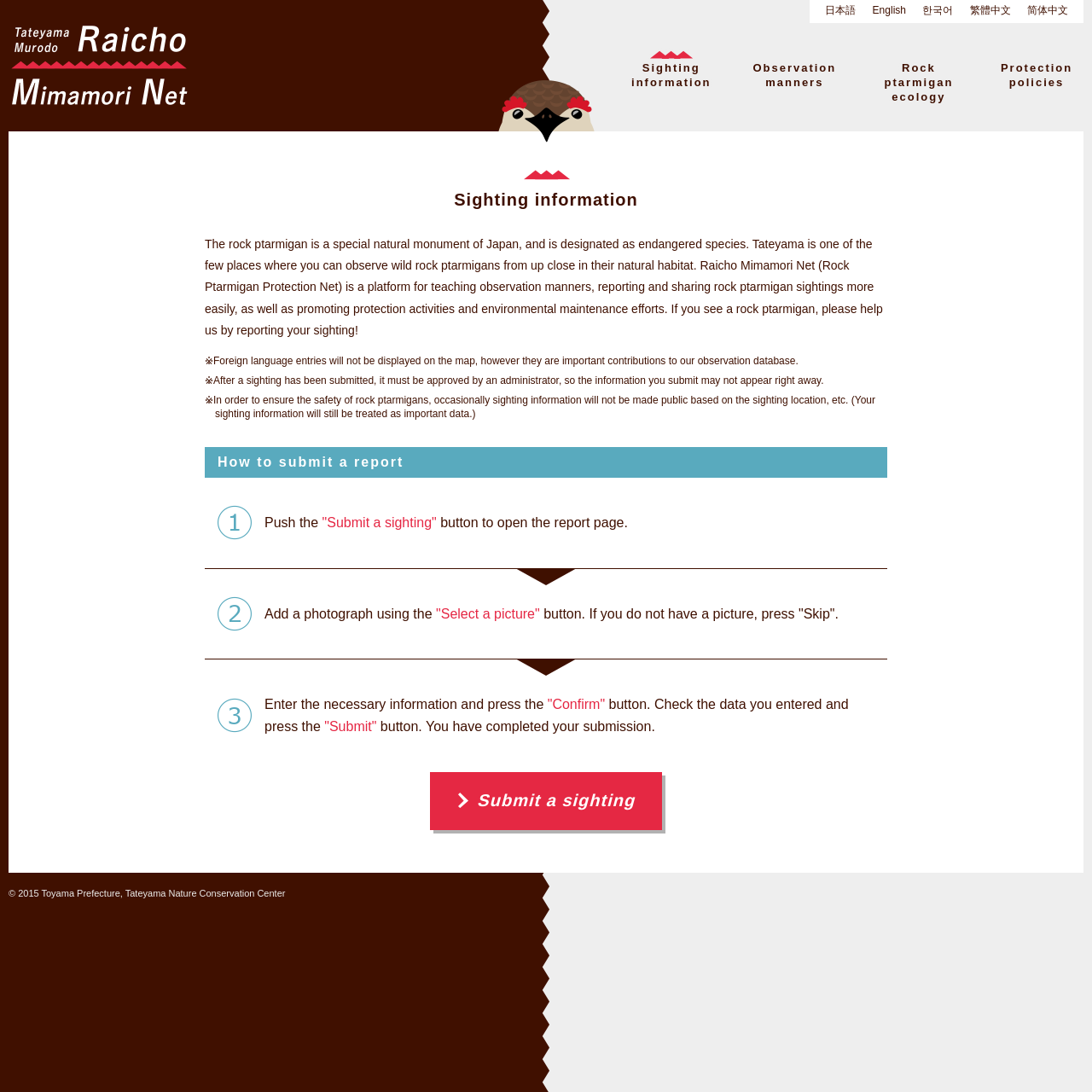What is the purpose of Raicho Mimamori Net?
Respond to the question with a single word or phrase according to the image.

Rock Ptarmigan Protection